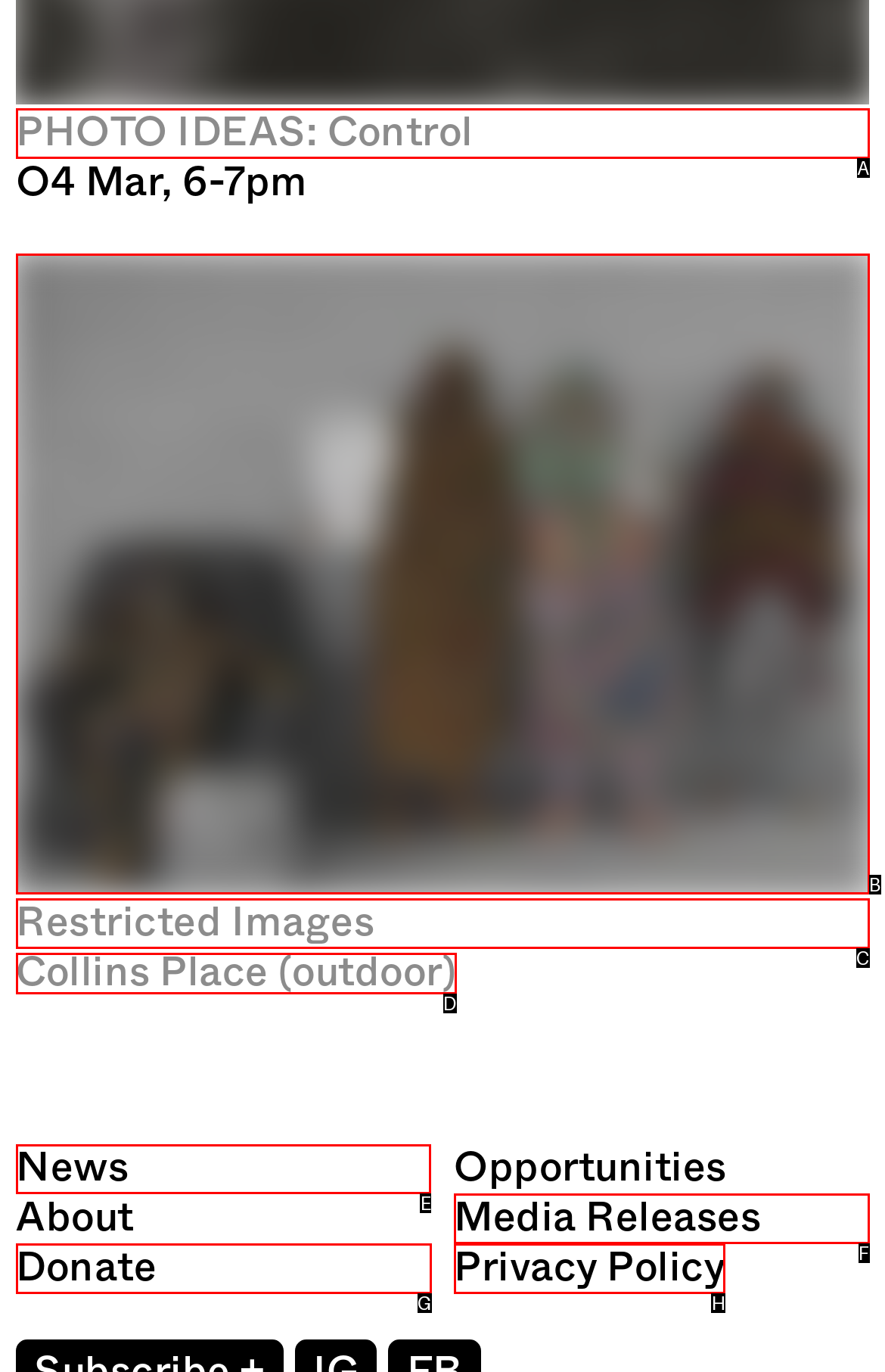Which UI element should be clicked to perform the following task: Explore news? Answer with the corresponding letter from the choices.

E